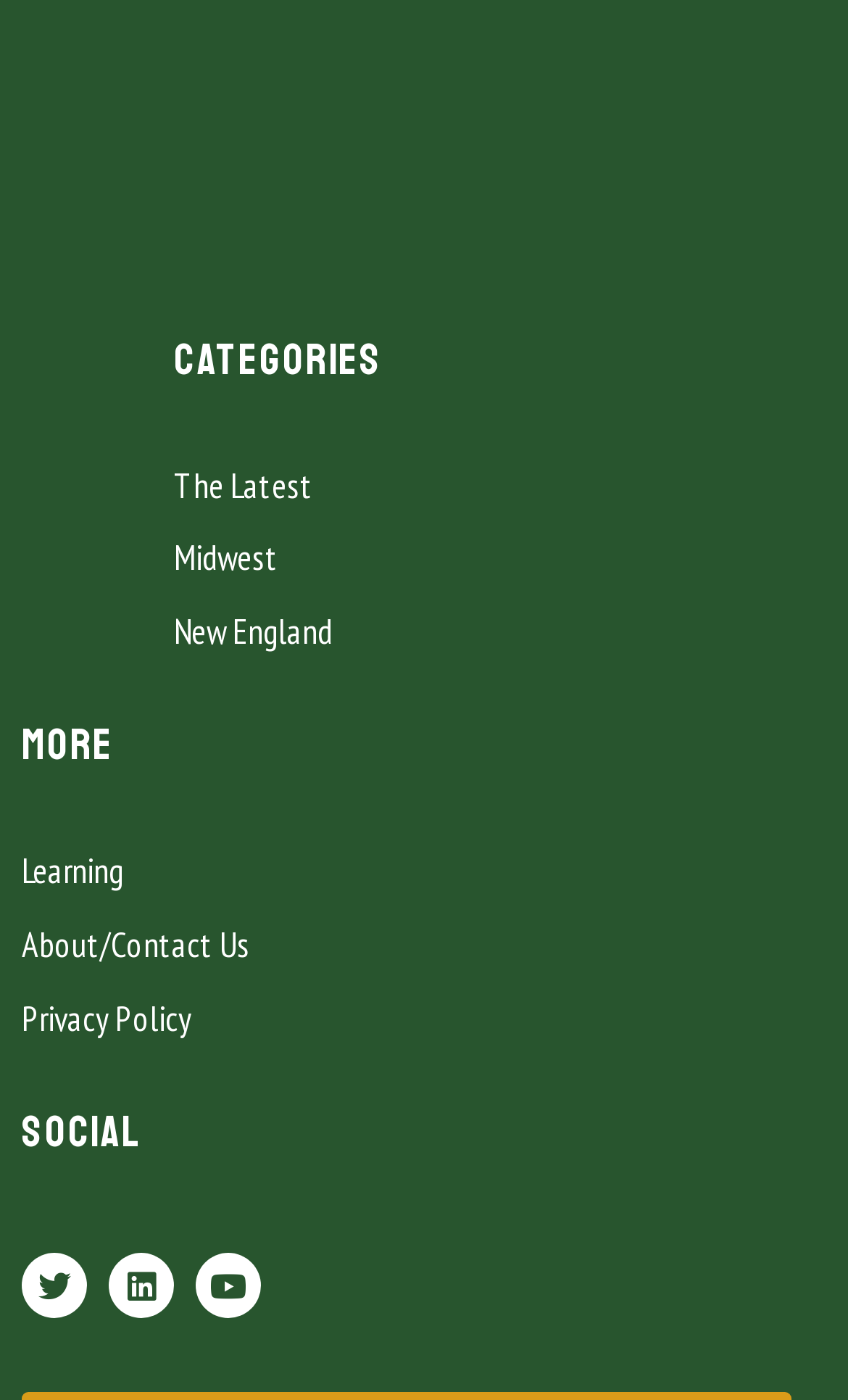Identify and provide the bounding box for the element described by: "Midwest".

[0.205, 0.379, 0.974, 0.419]